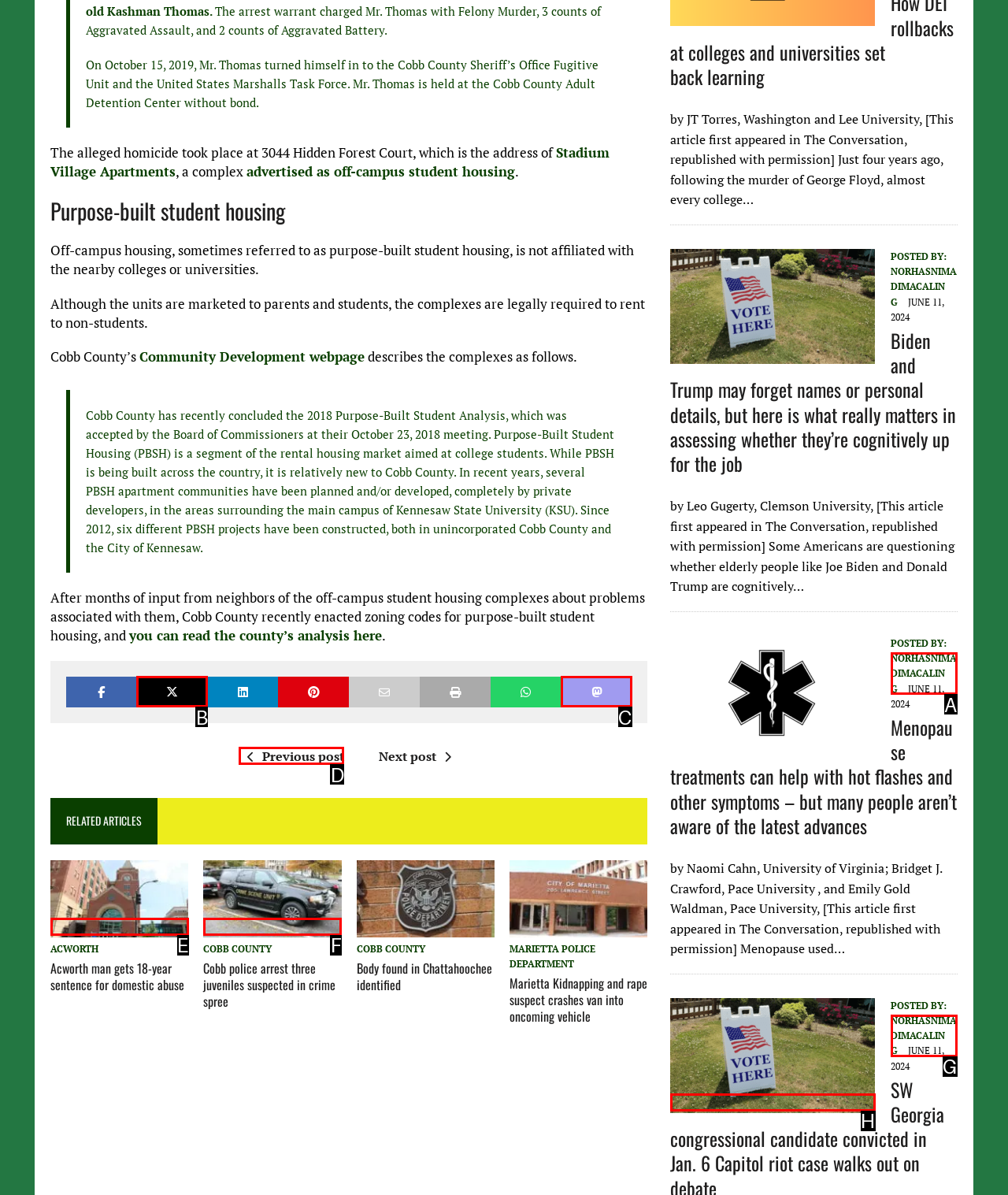Based on the description: Previous post, select the HTML element that fits best. Provide the letter of the matching option.

D